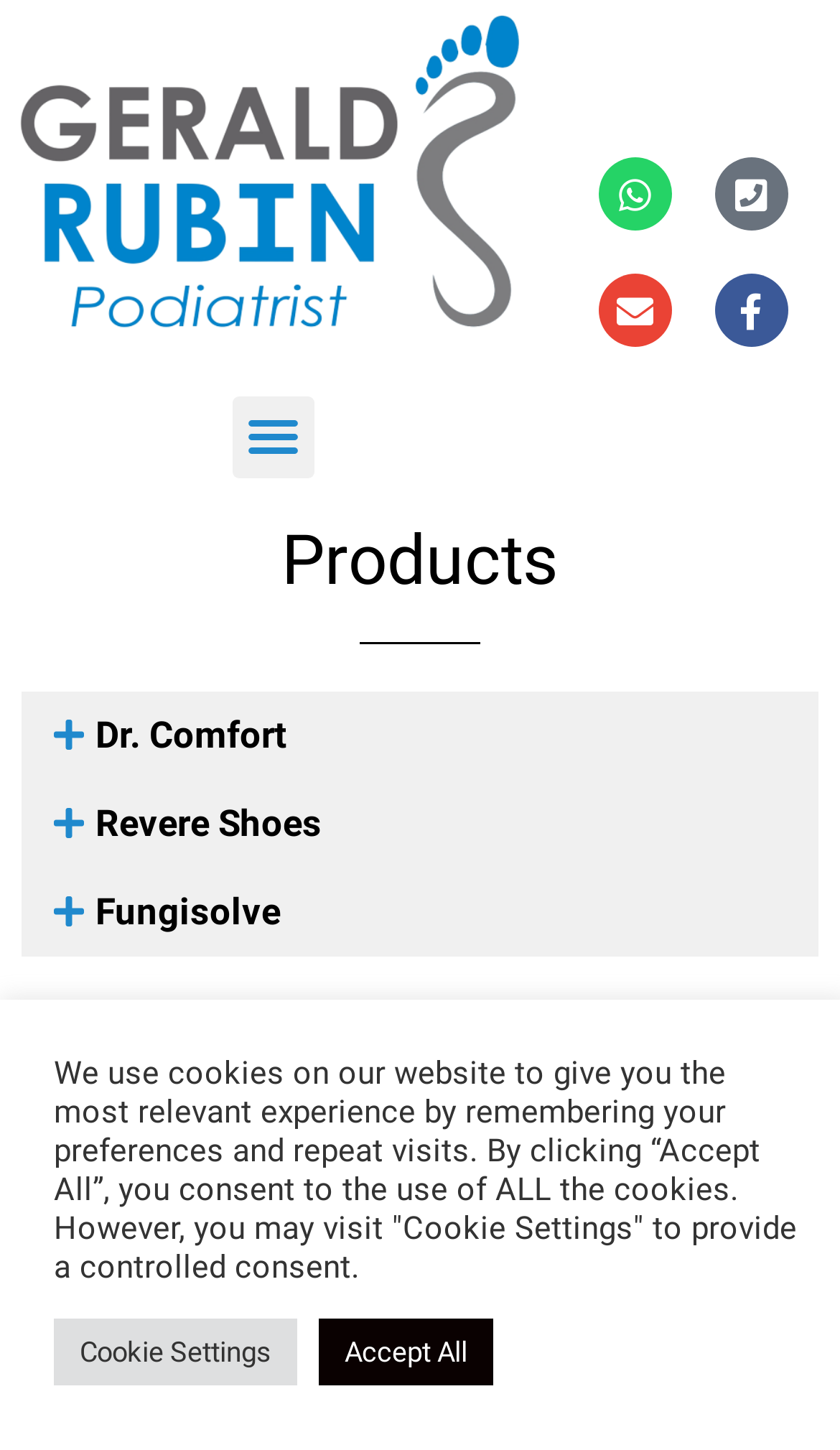Give a detailed account of the webpage's layout and content.

The webpage appears to be a product page for a company that specializes in diabetic footwear. At the top left, there is a link with no text, followed by a "Menu Toggle" button. On the top right, there are four social media links: Whatsapp, Phone-square, Envelope, and Facebook-f.

Below the top section, there is a large heading that reads "Products". Underneath, there are three buttons: "Dr. Comfort", "Revere Shoes", and "Fungisolve". Each button has a corresponding link with the same text.

At the bottom of the page, there is a section with a static text that informs users about the use of cookies on the website. This section also contains two buttons: "Cookie Settings" and "Accept All".

Overall, the webpage has a simple and organized layout, with clear headings and concise text. The focus is on the products offered by the company, with easy access to more information through the buttons and links.